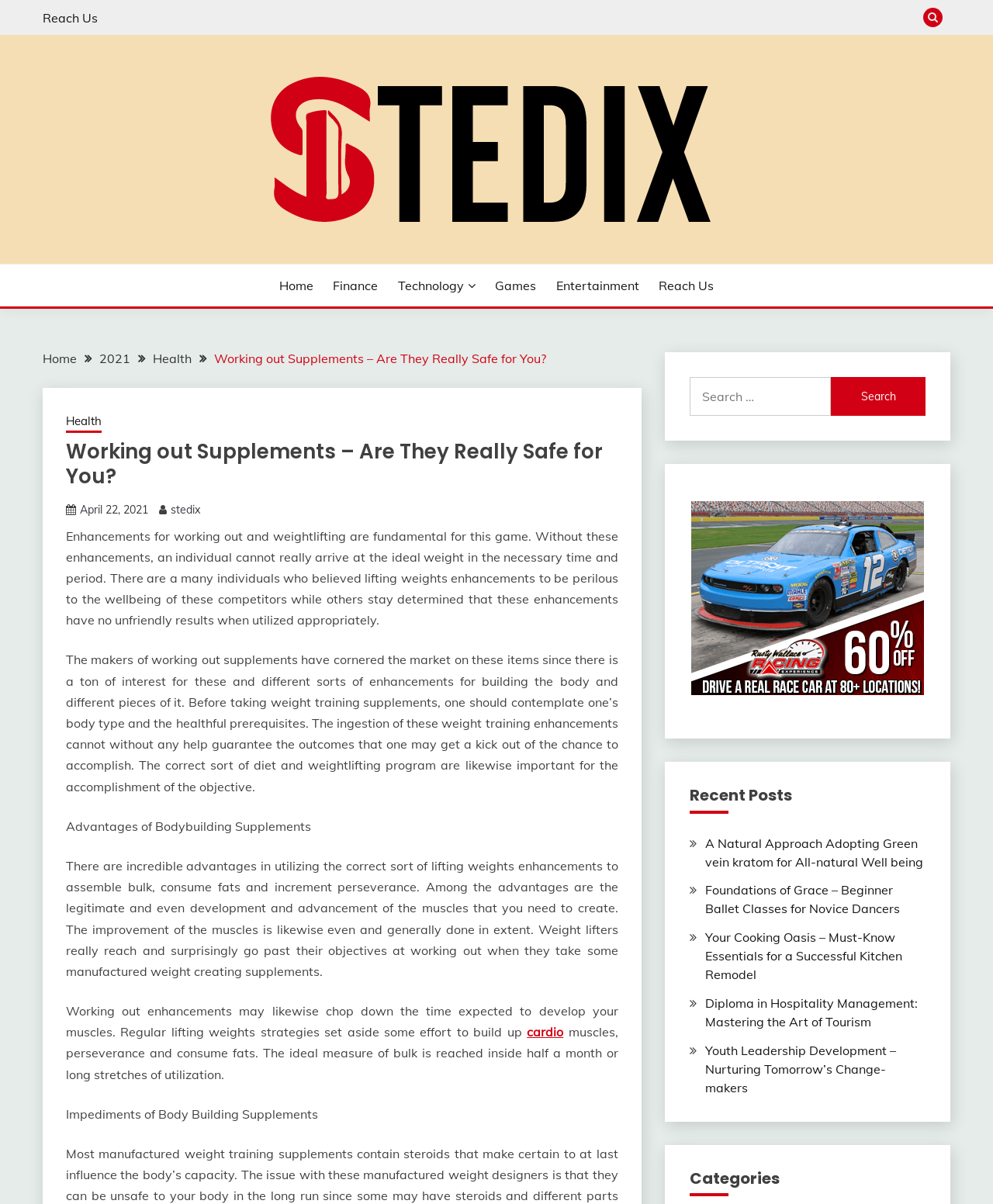What is the main topic of this webpage? Look at the image and give a one-word or short phrase answer.

Working out Supplements